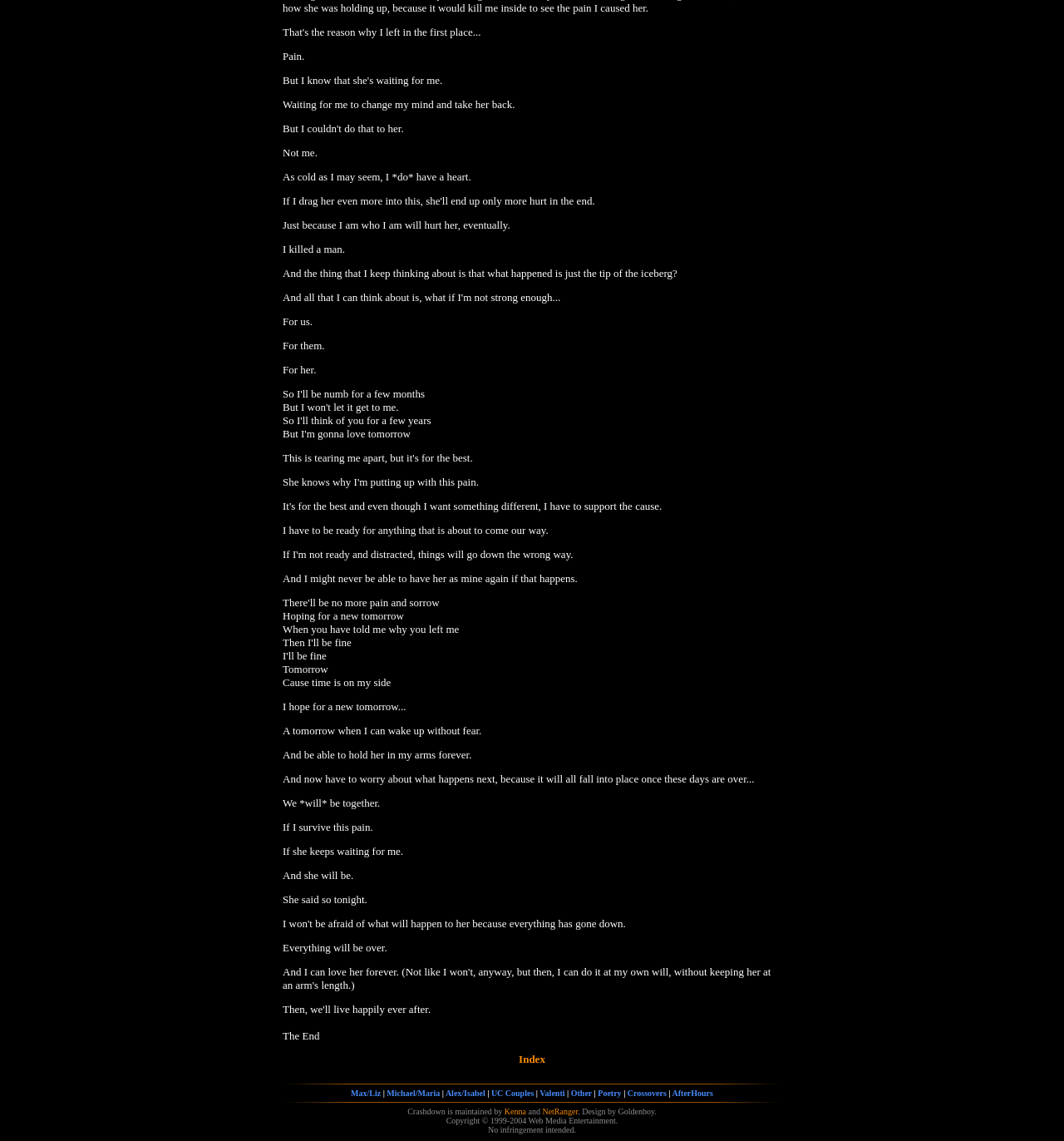Find and specify the bounding box coordinates that correspond to the clickable region for the instruction: "Go to Michael/Maria".

[0.364, 0.954, 0.413, 0.962]